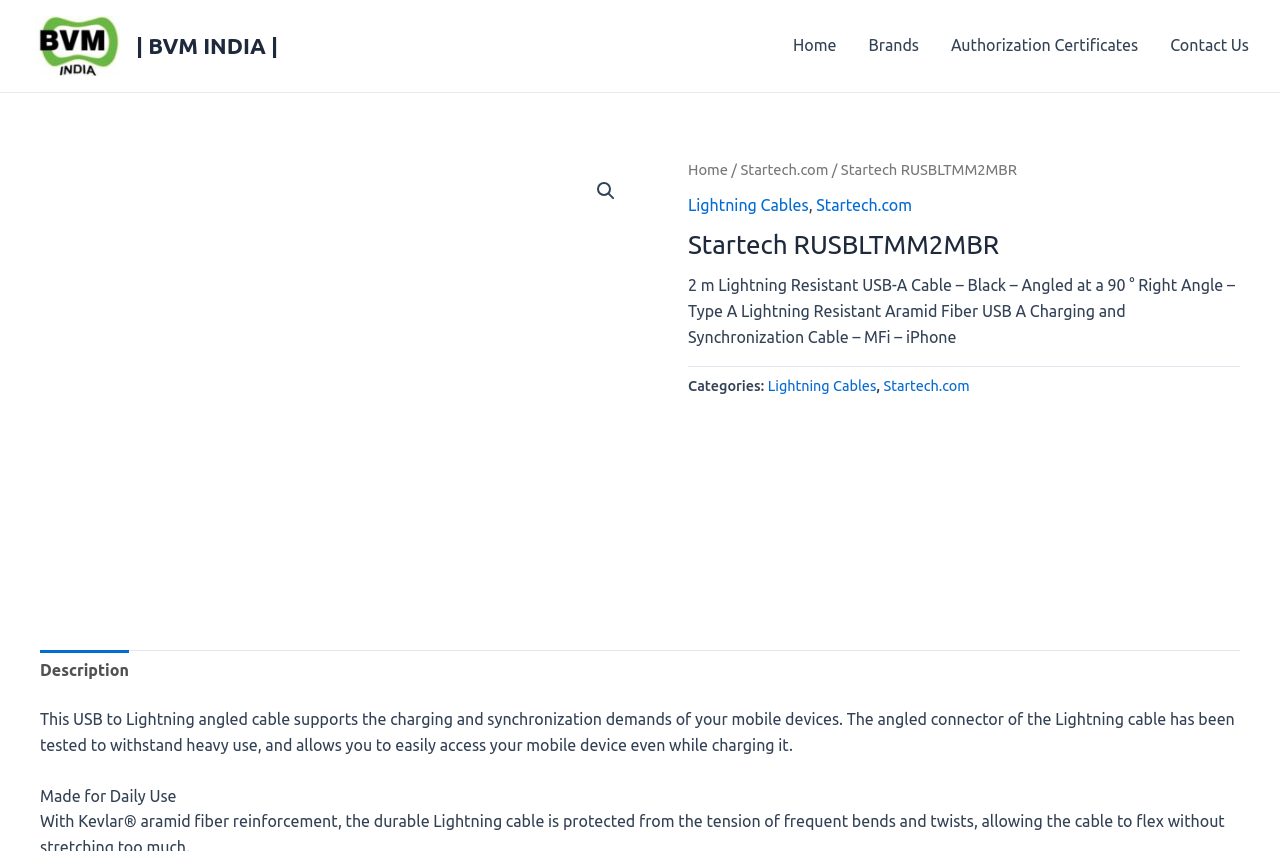Determine the bounding box coordinates of the clickable region to follow the instruction: "Search for products".

[0.459, 0.203, 0.488, 0.246]